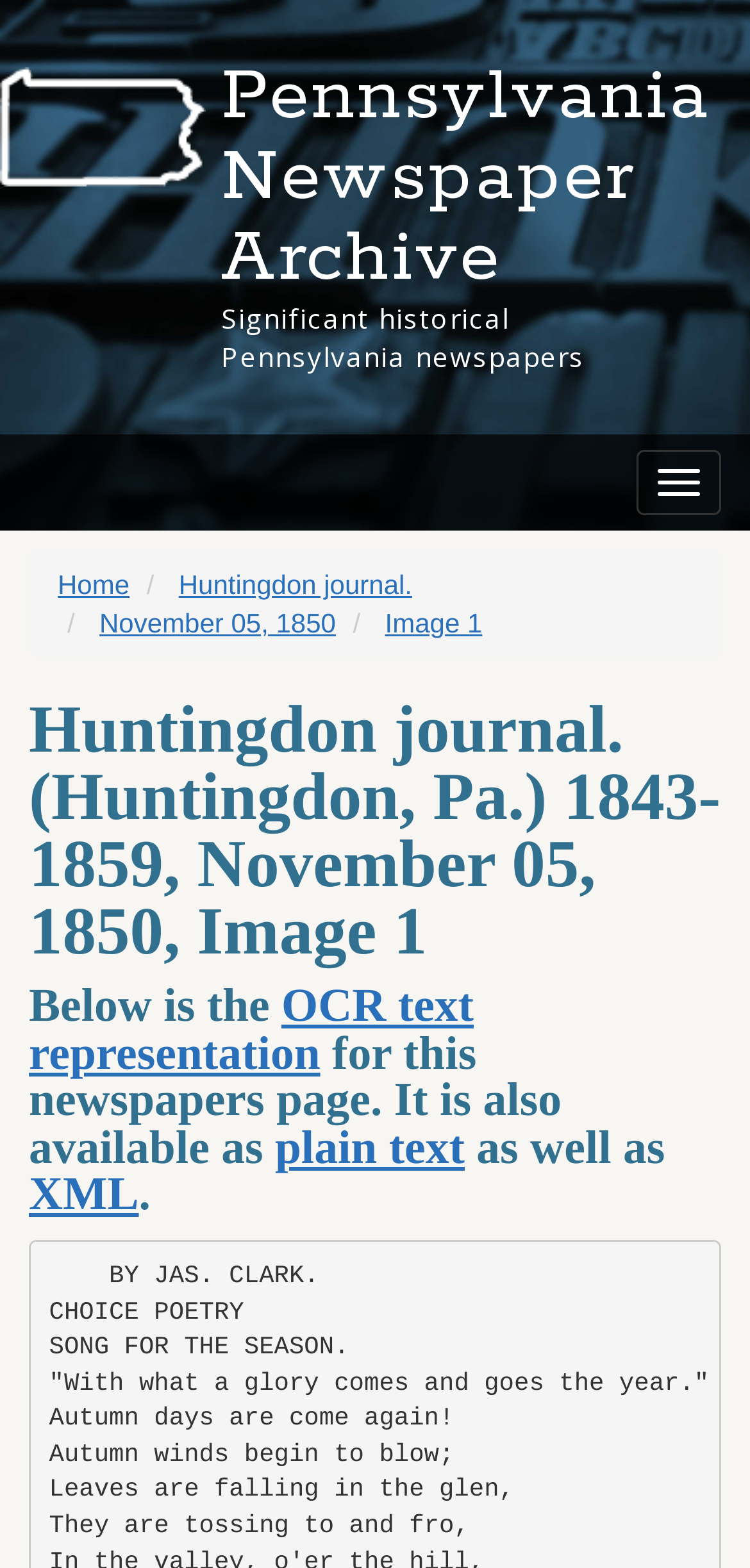Identify the headline of the webpage and generate its text content.

Pennsylvania Newspaper Archive